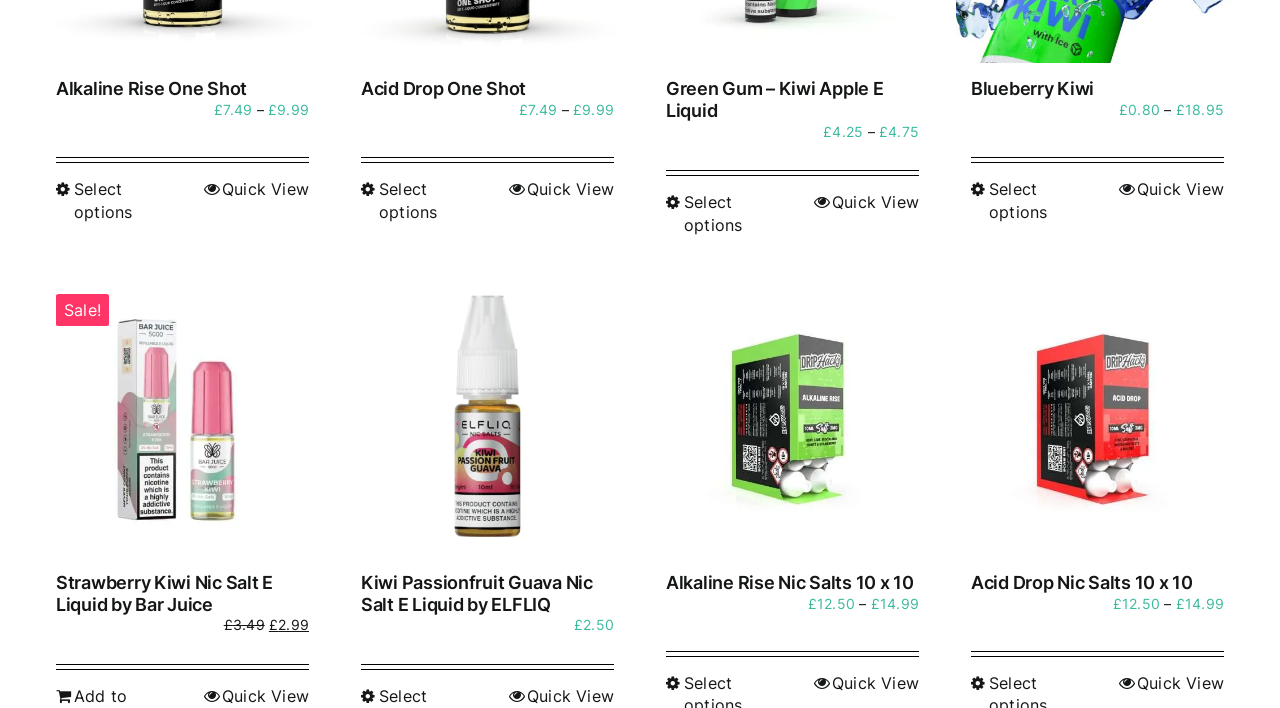Identify the bounding box of the HTML element described as: "Quick View".

[0.159, 0.967, 0.241, 0.999]